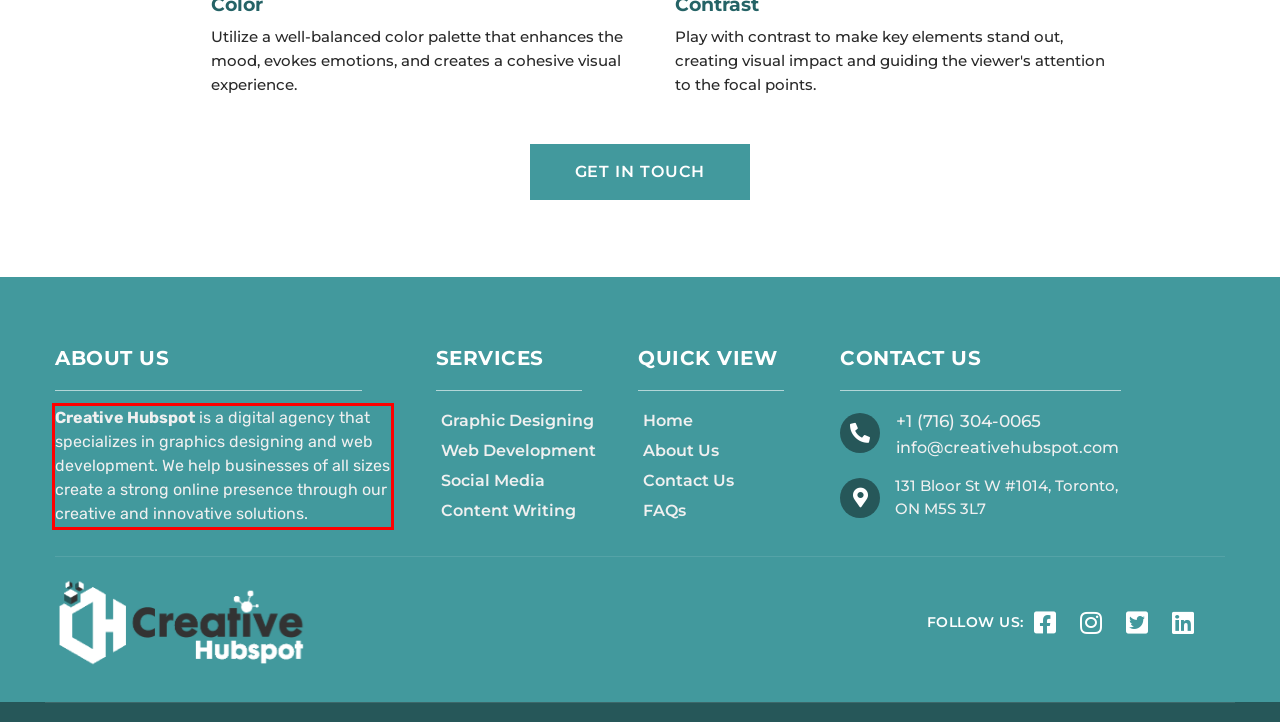Examine the screenshot of the webpage, locate the red bounding box, and generate the text contained within it.

Creative Hubspot is a digital agency that specializes in graphics designing and web development. We help businesses of all sizes create a strong online presence through our creative and innovative solutions.